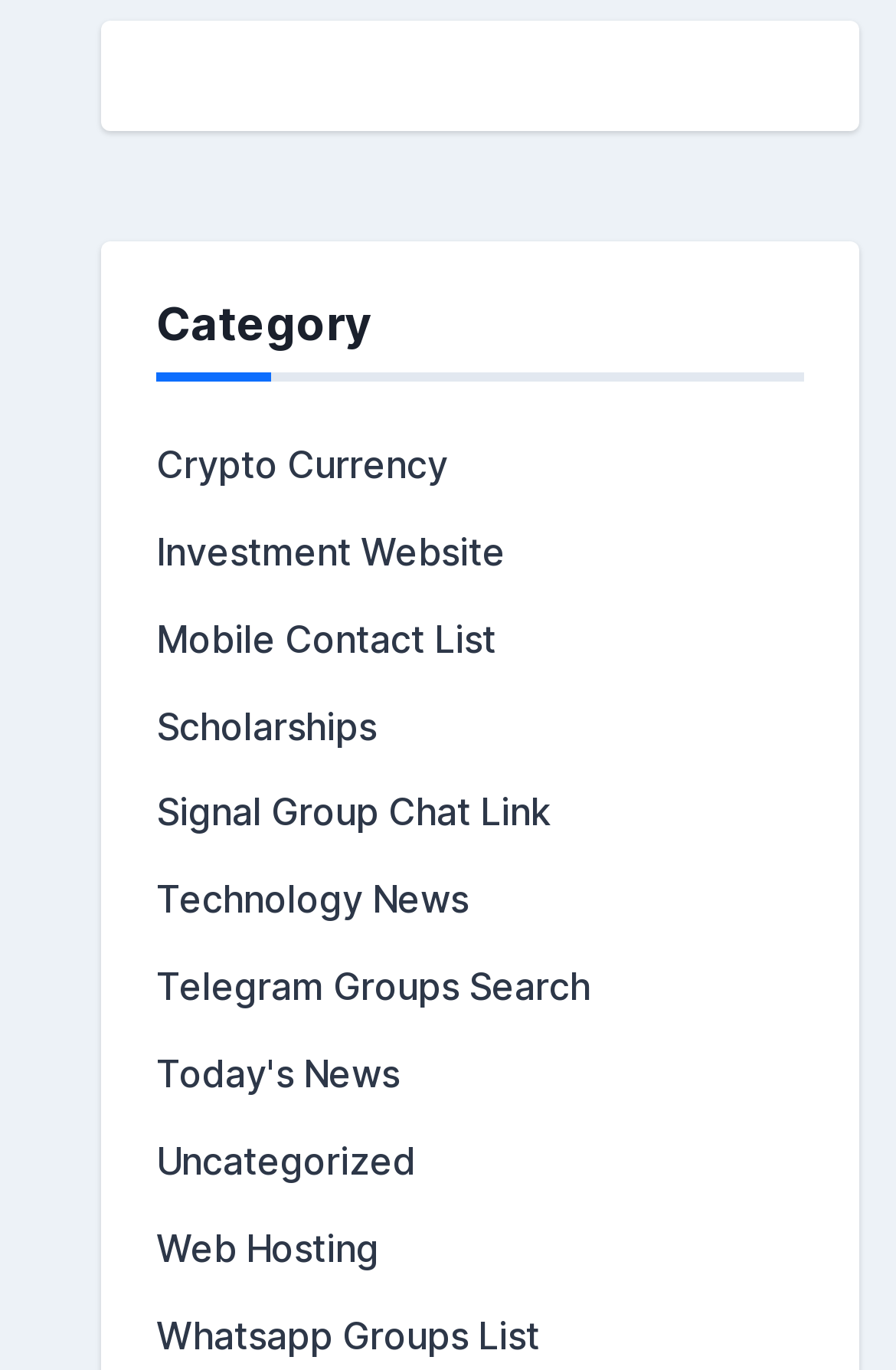Please find the bounding box coordinates for the clickable element needed to perform this instruction: "Explore Technology News".

[0.174, 0.64, 0.523, 0.673]